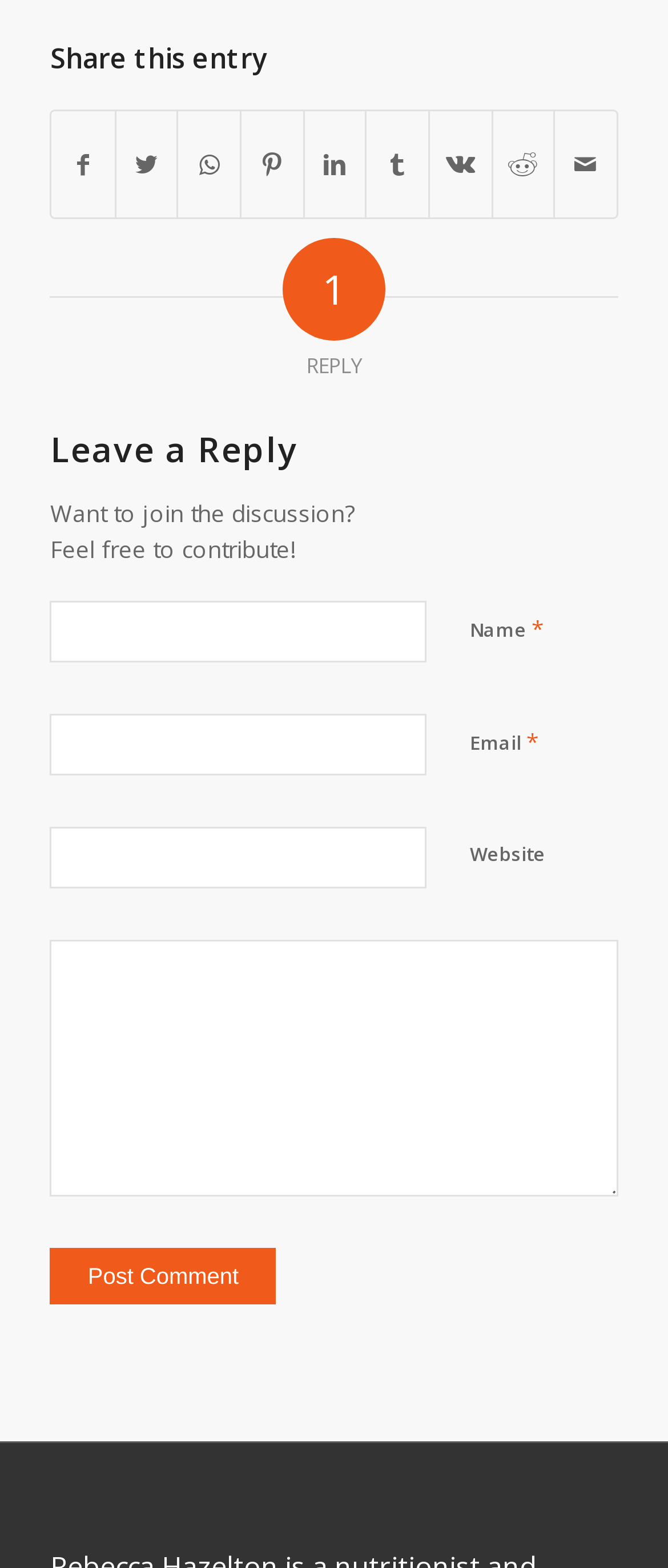Refer to the image and provide a thorough answer to this question:
How many social media platforms can you share this entry on?

I counted the number of social media links available under the 'Share this entry' heading, which includes Facebook, Twitter, WhatsApp, Pinterest, LinkedIn, Tumblr, Vk, and Reddit.